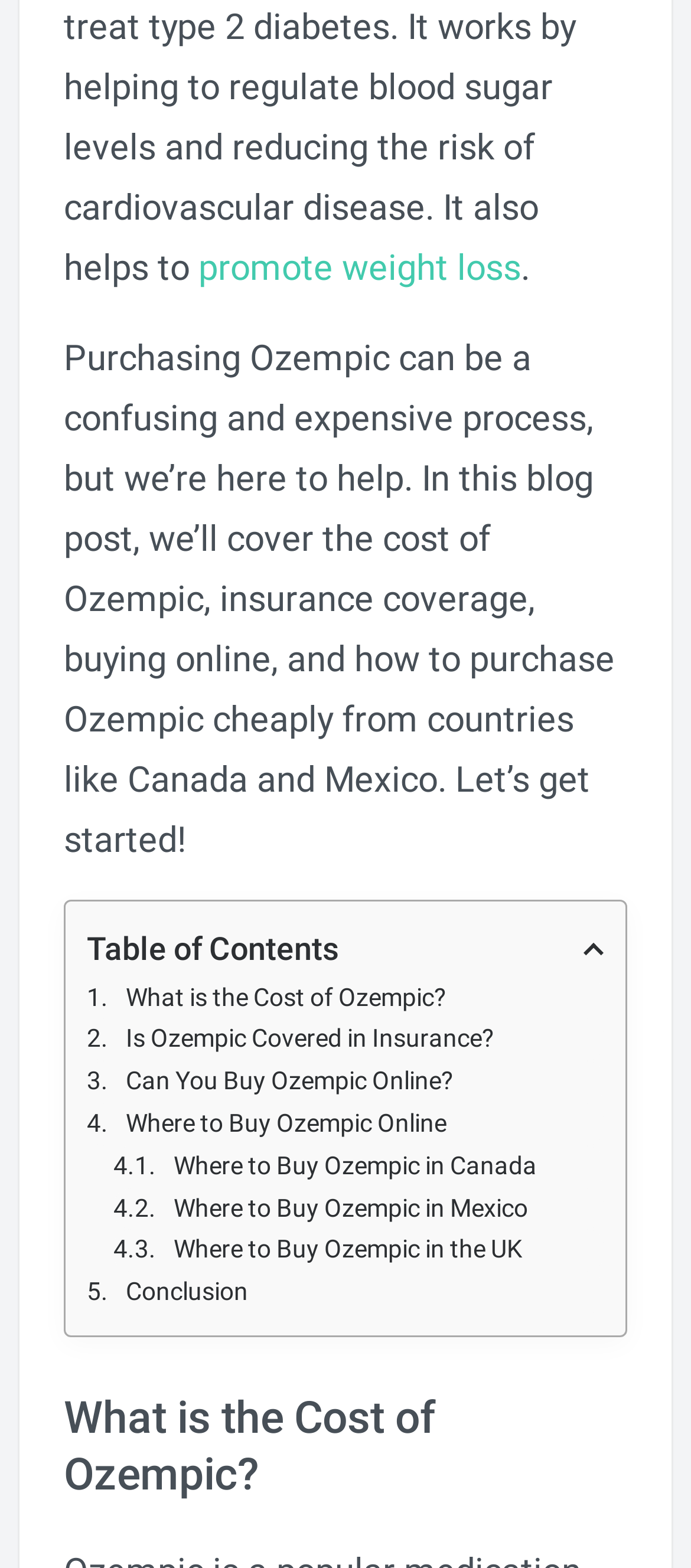Find the bounding box coordinates for the UI element that matches this description: "Conclusion".

[0.126, 0.811, 0.874, 0.838]